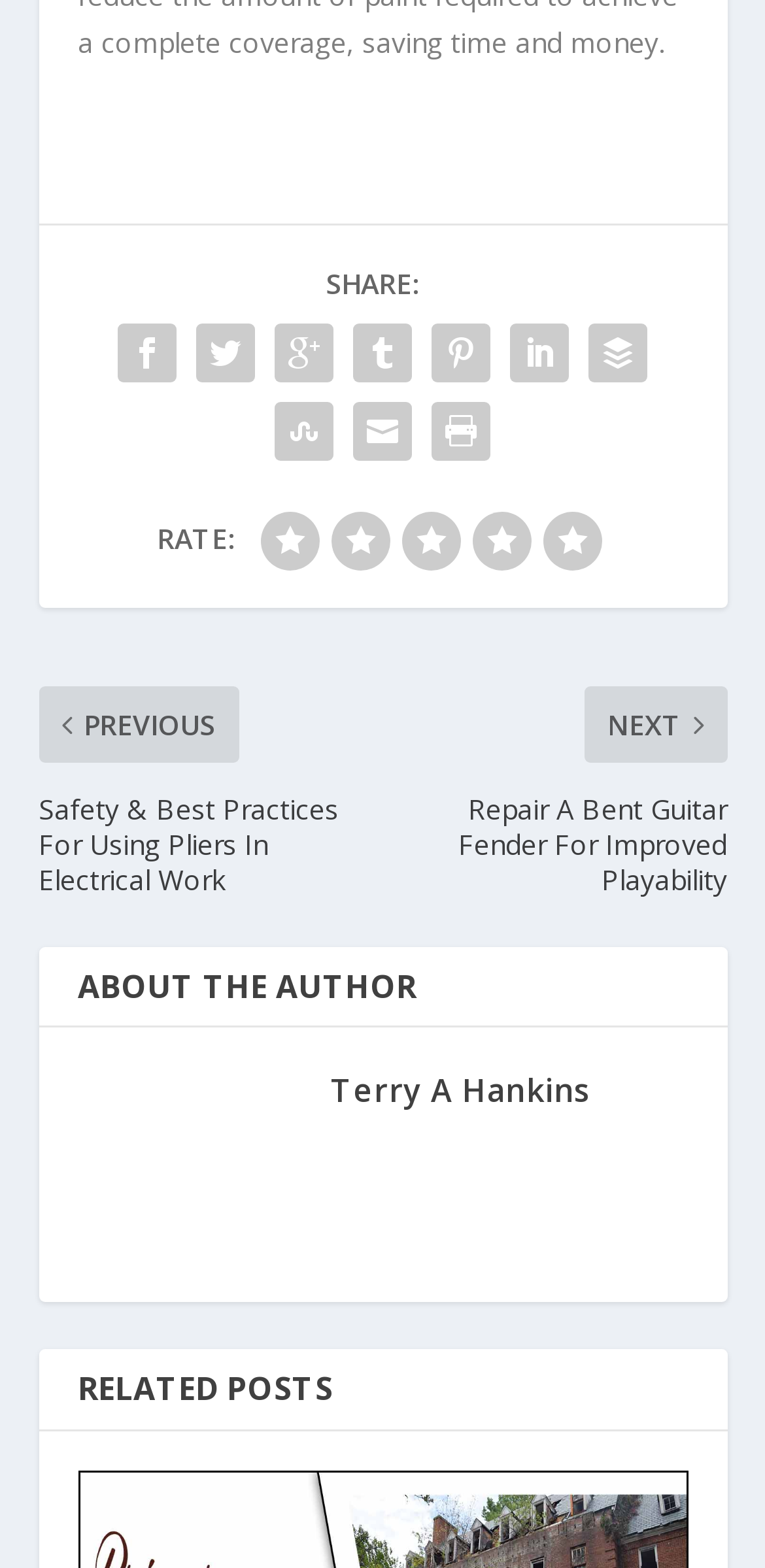What is the section below 'ABOUT THE AUTHOR'?
Look at the screenshot and provide an in-depth answer.

The section below 'ABOUT THE AUTHOR' has a heading element with the text 'RELATED POSTS', indicating that it contains related posts or articles.